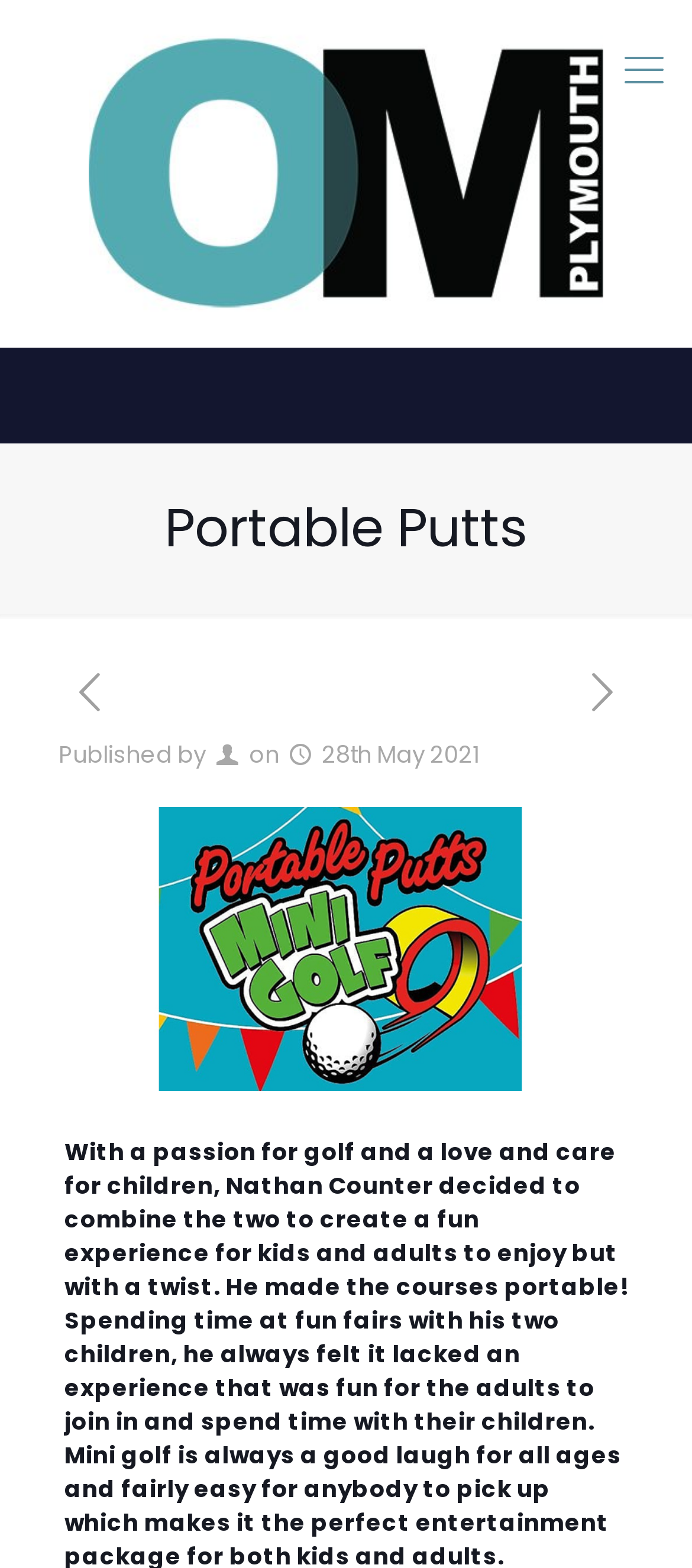Respond to the question with just a single word or phrase: 
What is the name of the media group?

OM Media Group